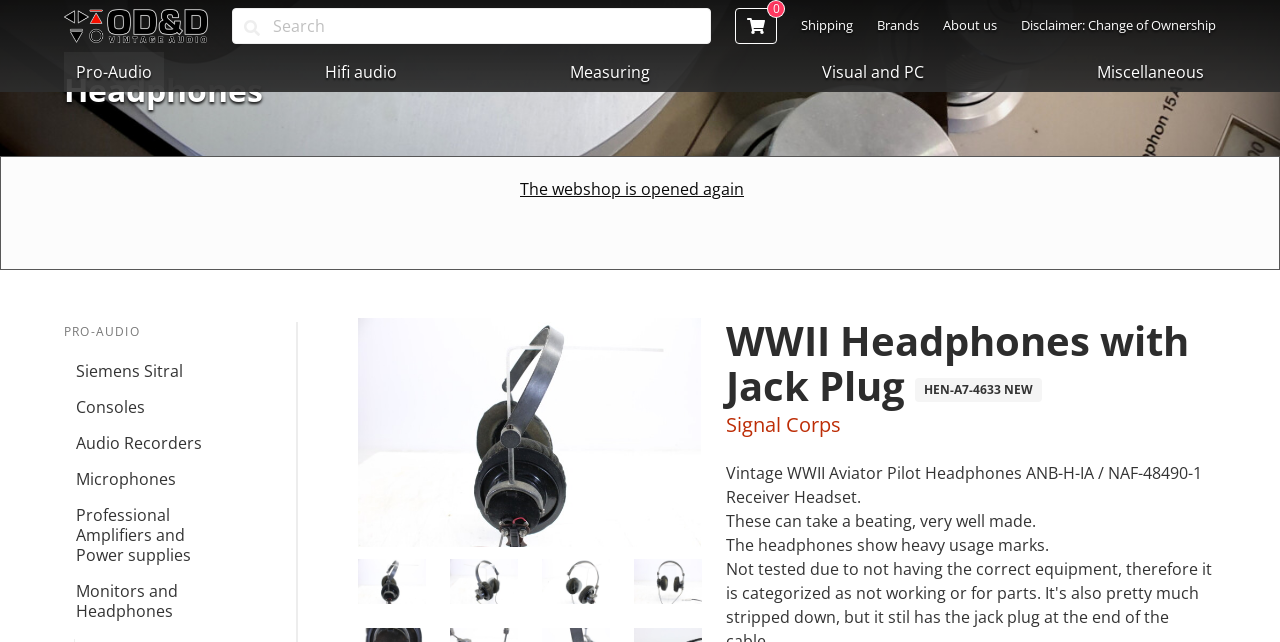Please give a succinct answer to the question in one word or phrase:
How many images are there on the webpage?

8